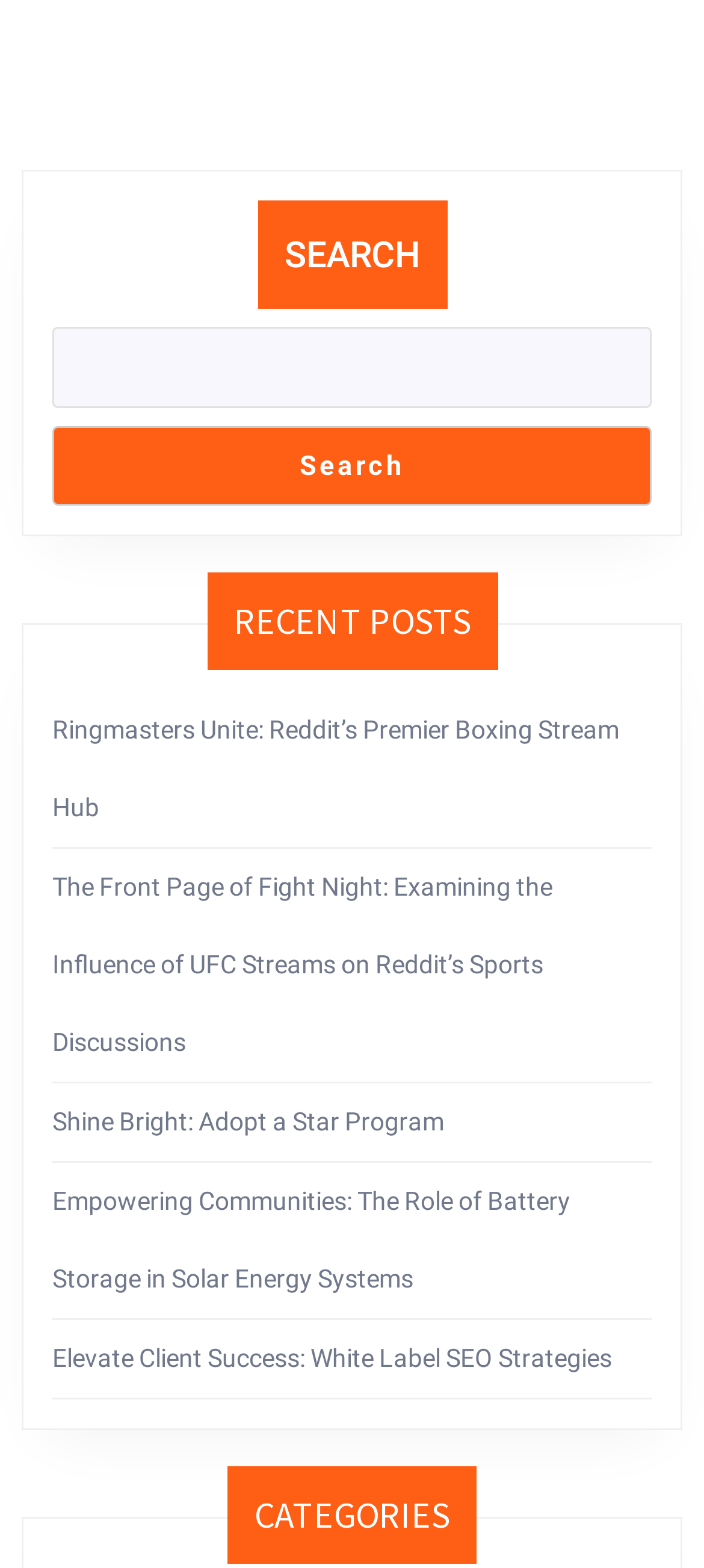Use the details in the image to answer the question thoroughly: 
What is the last post about?

I looked at the list of posts under the 'RECENT POSTS' heading and found the last post titled 'Elevate Client Success: White Label SEO Strategies'.